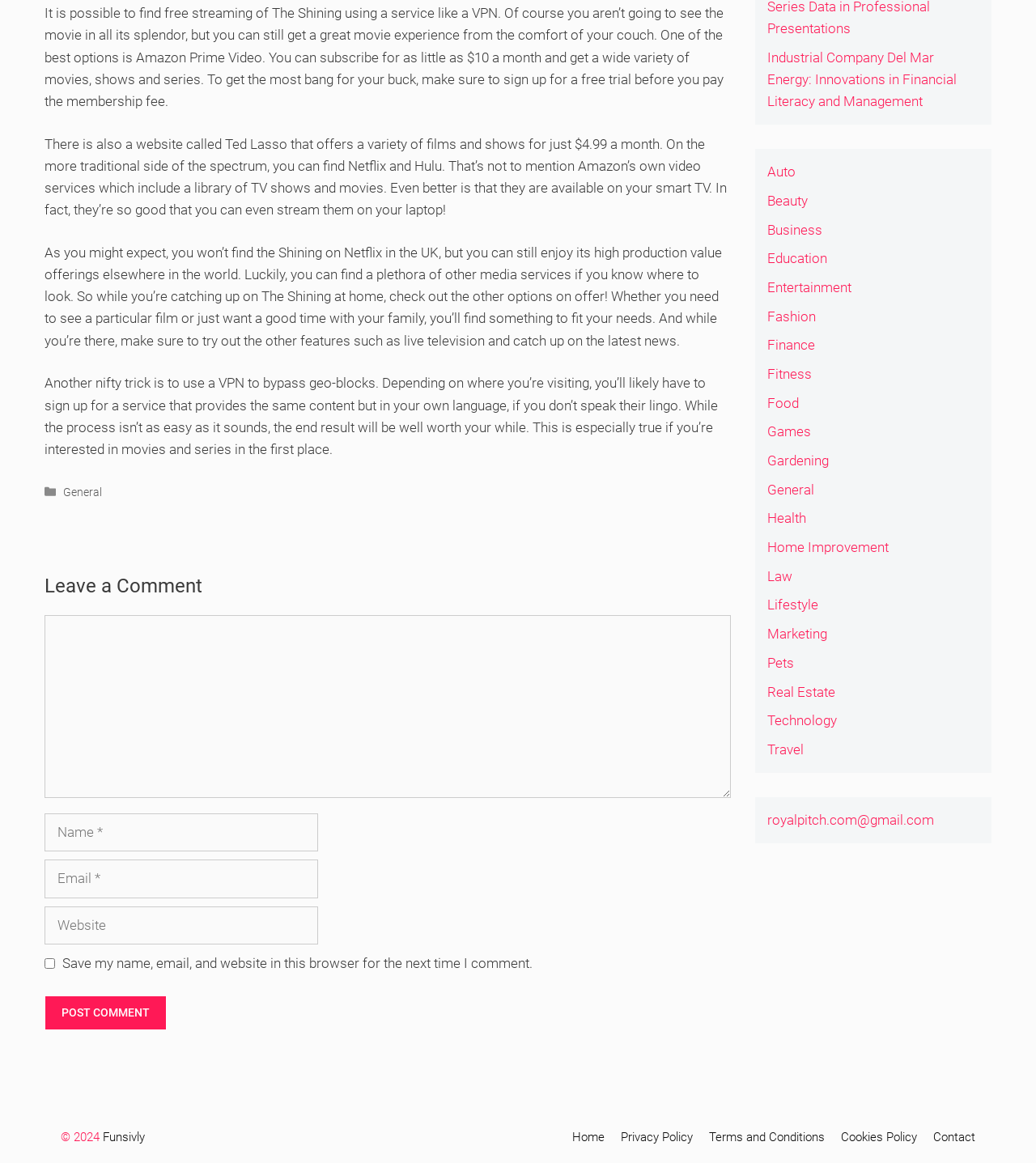Identify and provide the bounding box coordinates of the UI element described: "Home Improvement". The coordinates should be formatted as [left, top, right, bottom], with each number being a float between 0 and 1.

[0.74, 0.464, 0.857, 0.477]